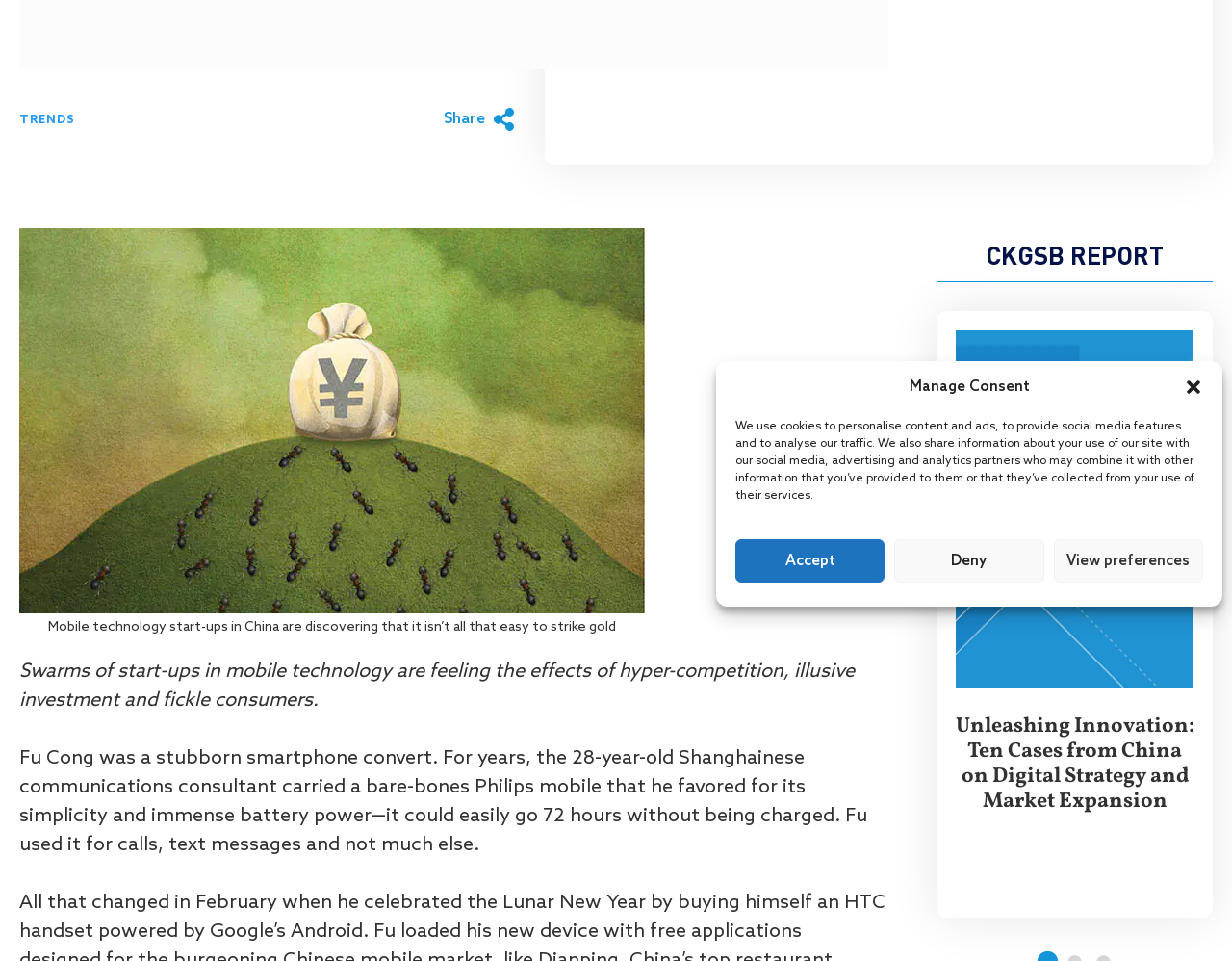Locate the bounding box coordinates of the UI element described by: "parent_node: Statistics & Marketing". The bounding box coordinates should consist of four float numbers between 0 and 1, i.e., [left, top, right, bottom].

None